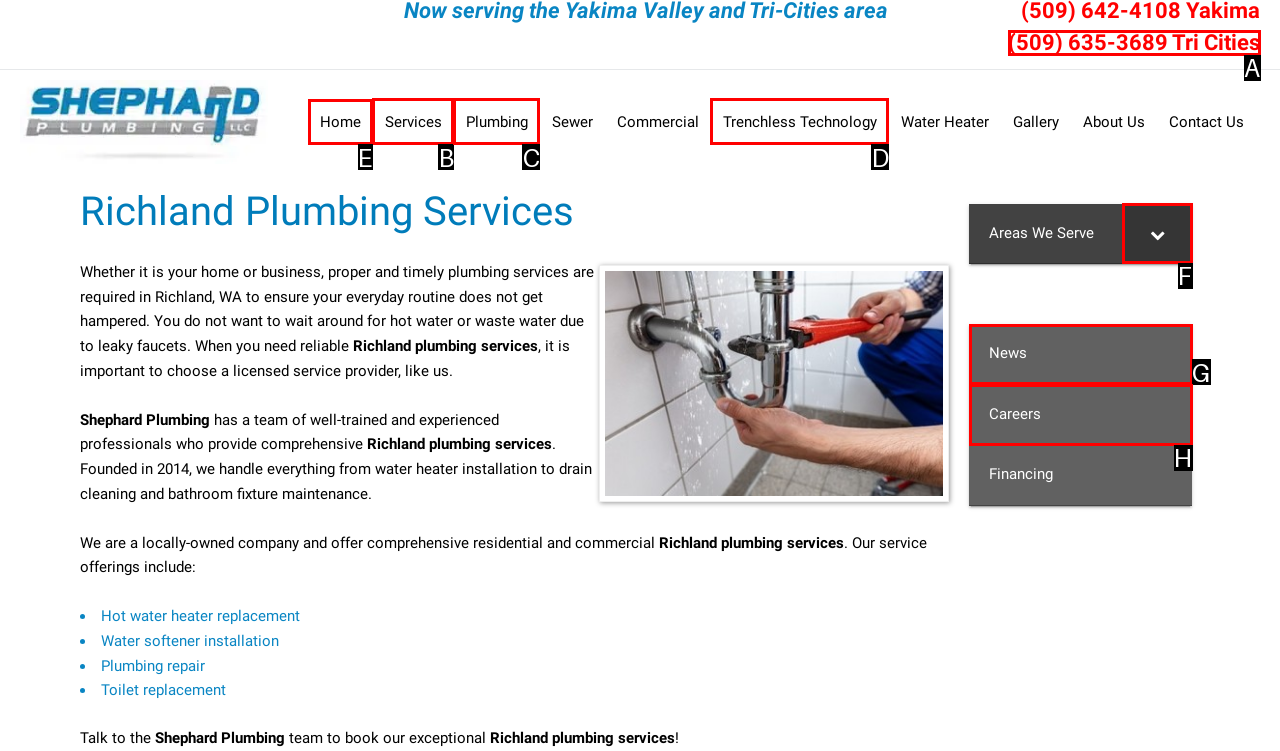Identify the correct UI element to click for this instruction: Go to the home page
Respond with the appropriate option's letter from the provided choices directly.

E